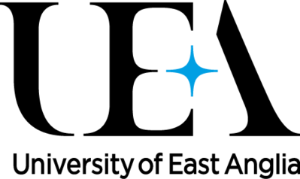Give a detailed explanation of what is happening in the image.

The image features the logo of the University of East Anglia (UEA), prominently displaying the letters 'UEA' in a stylized font. Accompanying the bold black initials is the full name of the institution, "University of East Anglia," presented in a clean and modern typeface. A distinctive blue star accent is integrated into the logo, symbolizing innovation and excellence. This branding reflects UEA's commitment to quality education and research, emphasizing its identity as a leading academic institution in the UK.